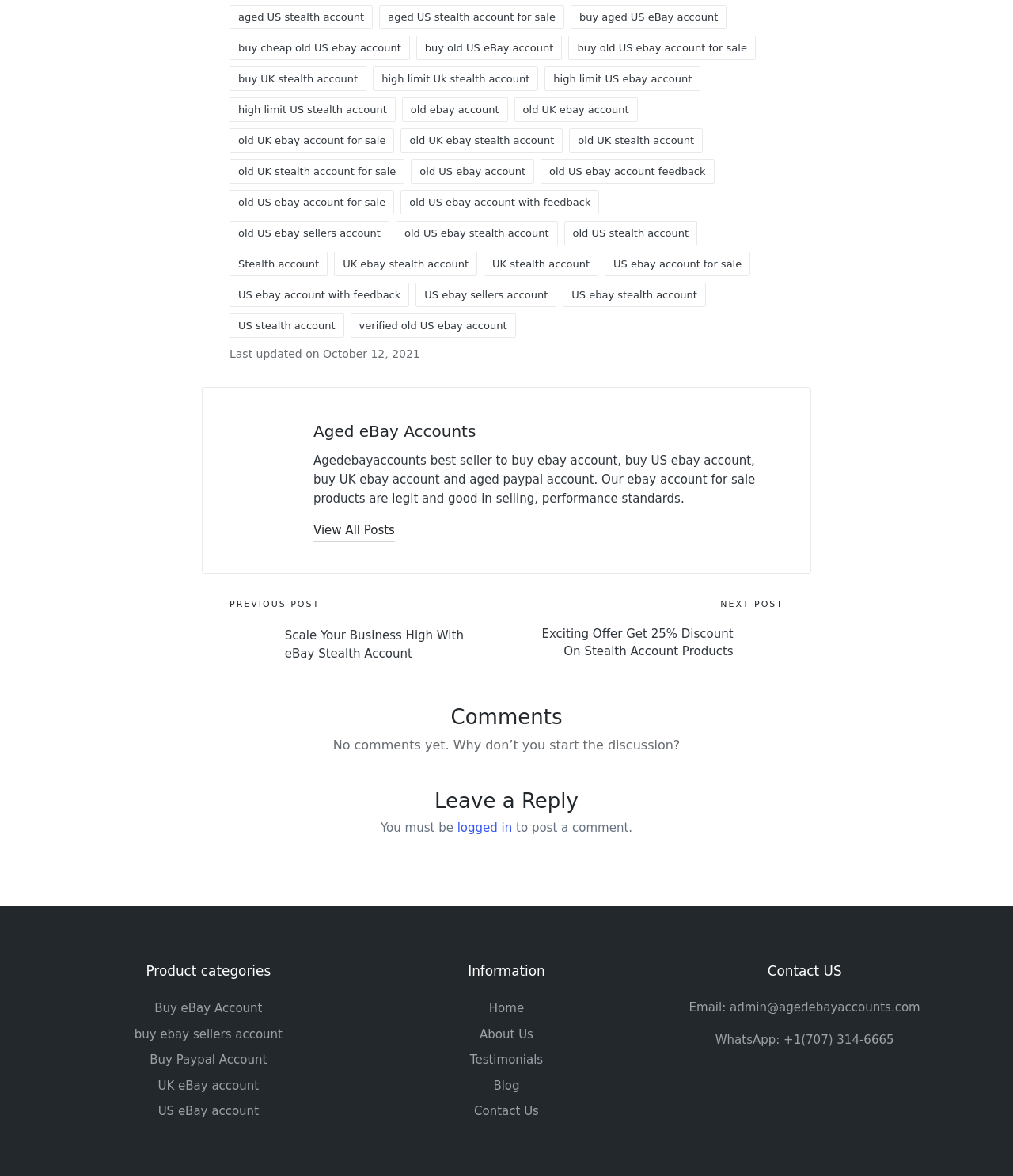What is the last updated date of the website?
Please elaborate on the answer to the question with detailed information.

The static text element on the webpage indicates that the website was last updated on October 12, 2021.